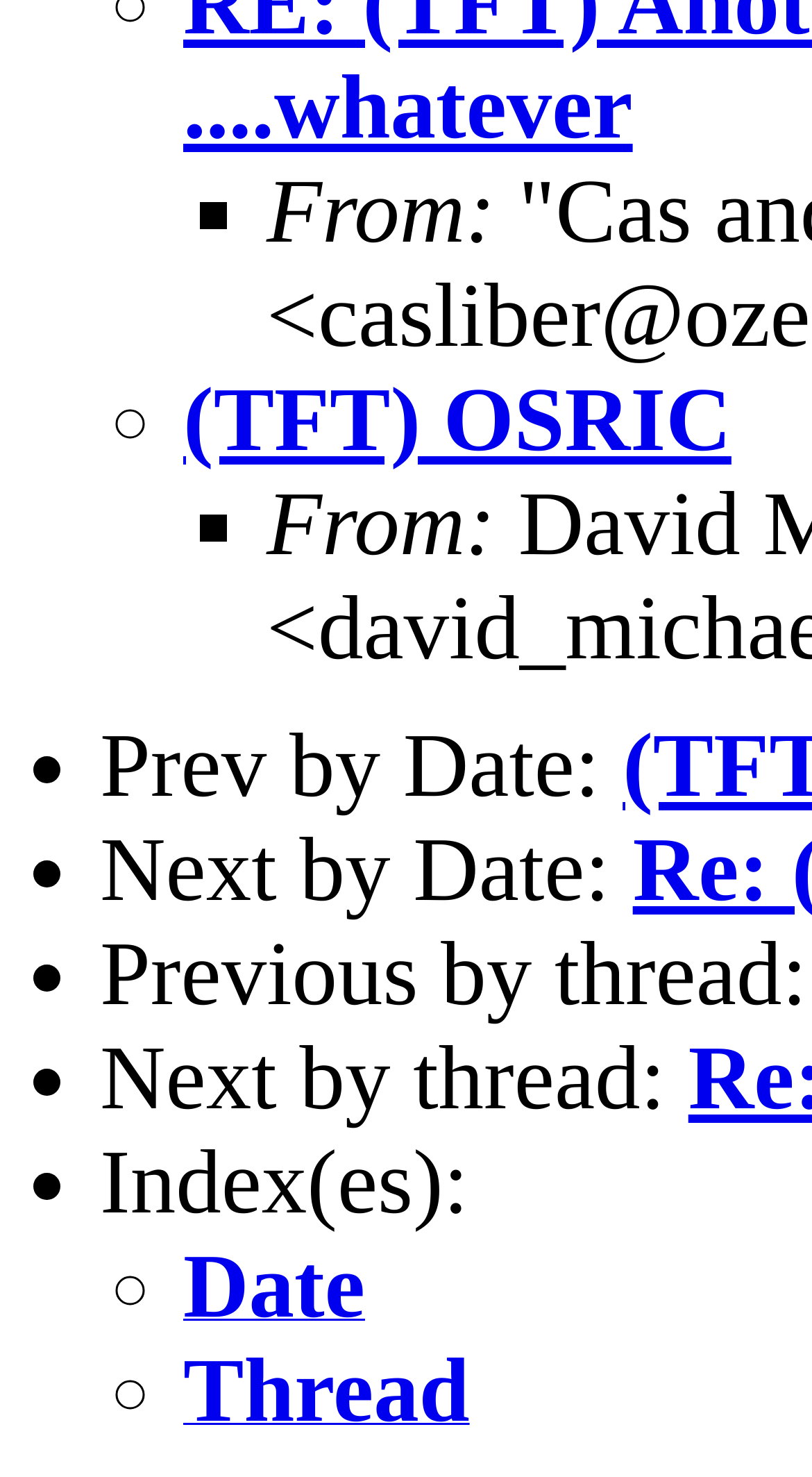What is the text next to '•'?
Based on the visual content, answer with a single word or a brief phrase.

Prev by Date: